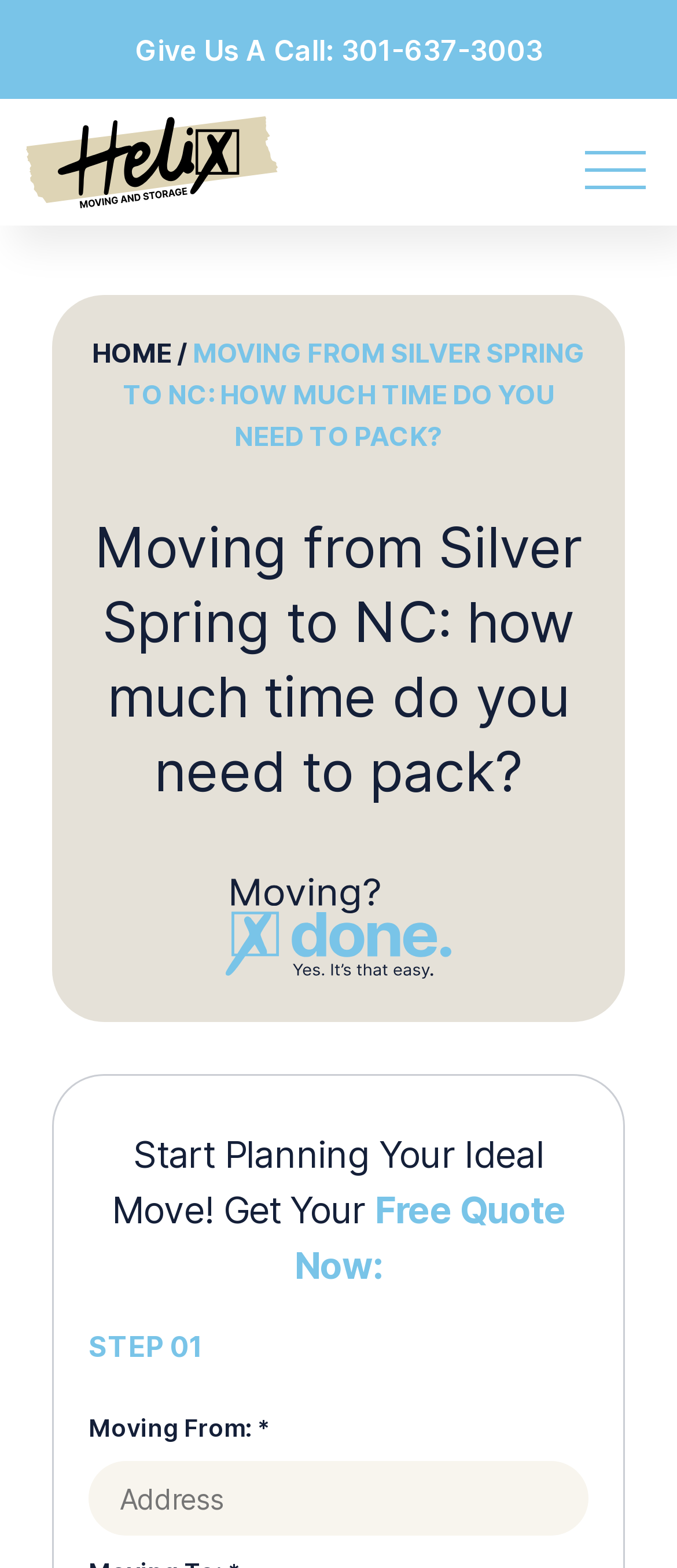Find the bounding box coordinates for the HTML element specified by: "aria-label="Navigation Menu Button"".

[0.838, 0.086, 0.979, 0.13]